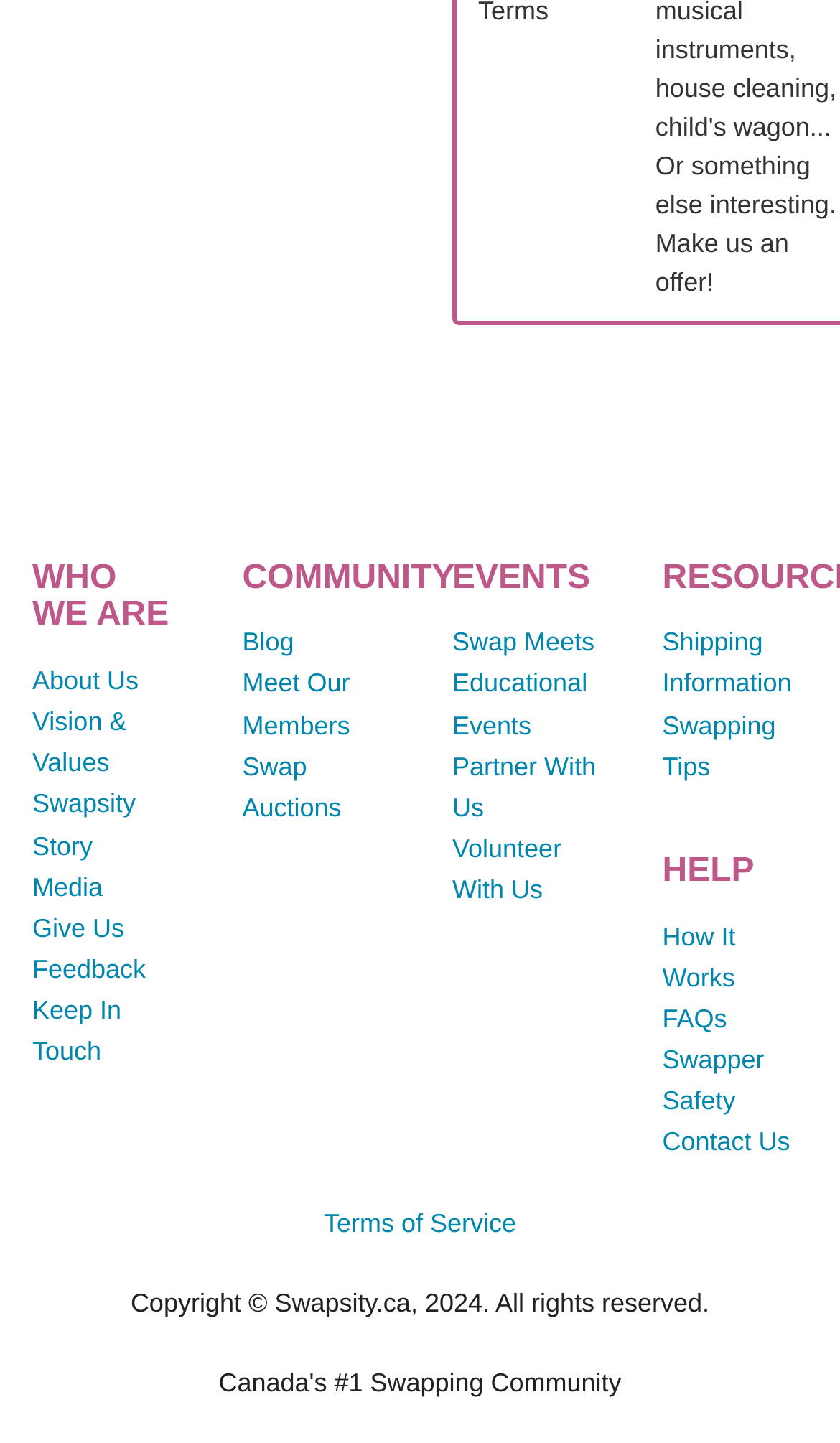How many links are there in the 'EVENTS' category?
We need a detailed and exhaustive answer to the question. Please elaborate.

In the 'EVENTS' category, I can see four links: 'Swap Meets', 'Educational Events', 'Partner With Us', and 'Volunteer With Us'. These links have distinct bounding box coordinates and are grouped under the 'EVENTS' heading.